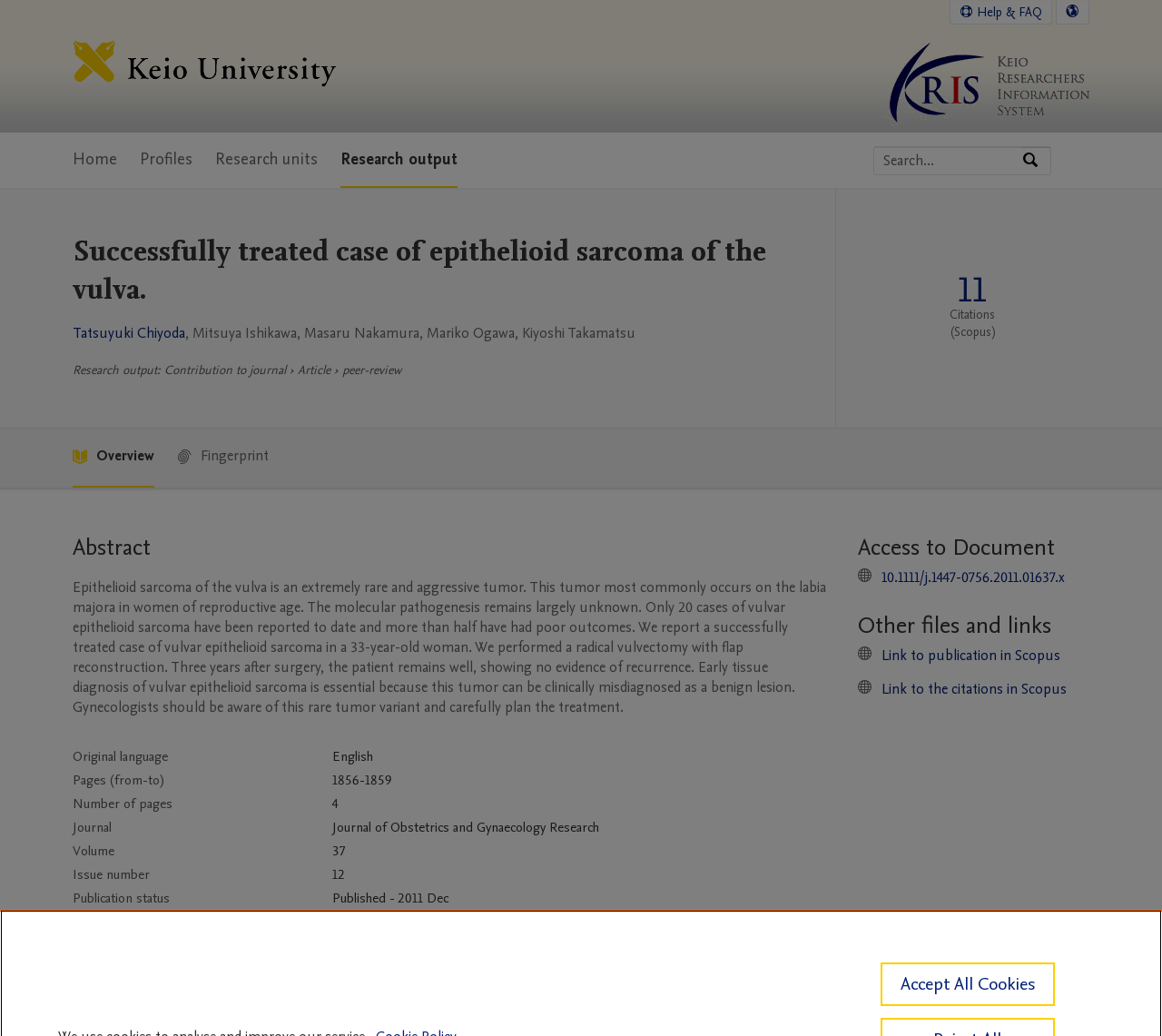Can you provide the bounding box coordinates for the element that should be clicked to implement the instruction: "Select language"?

[0.909, 0.001, 0.937, 0.023]